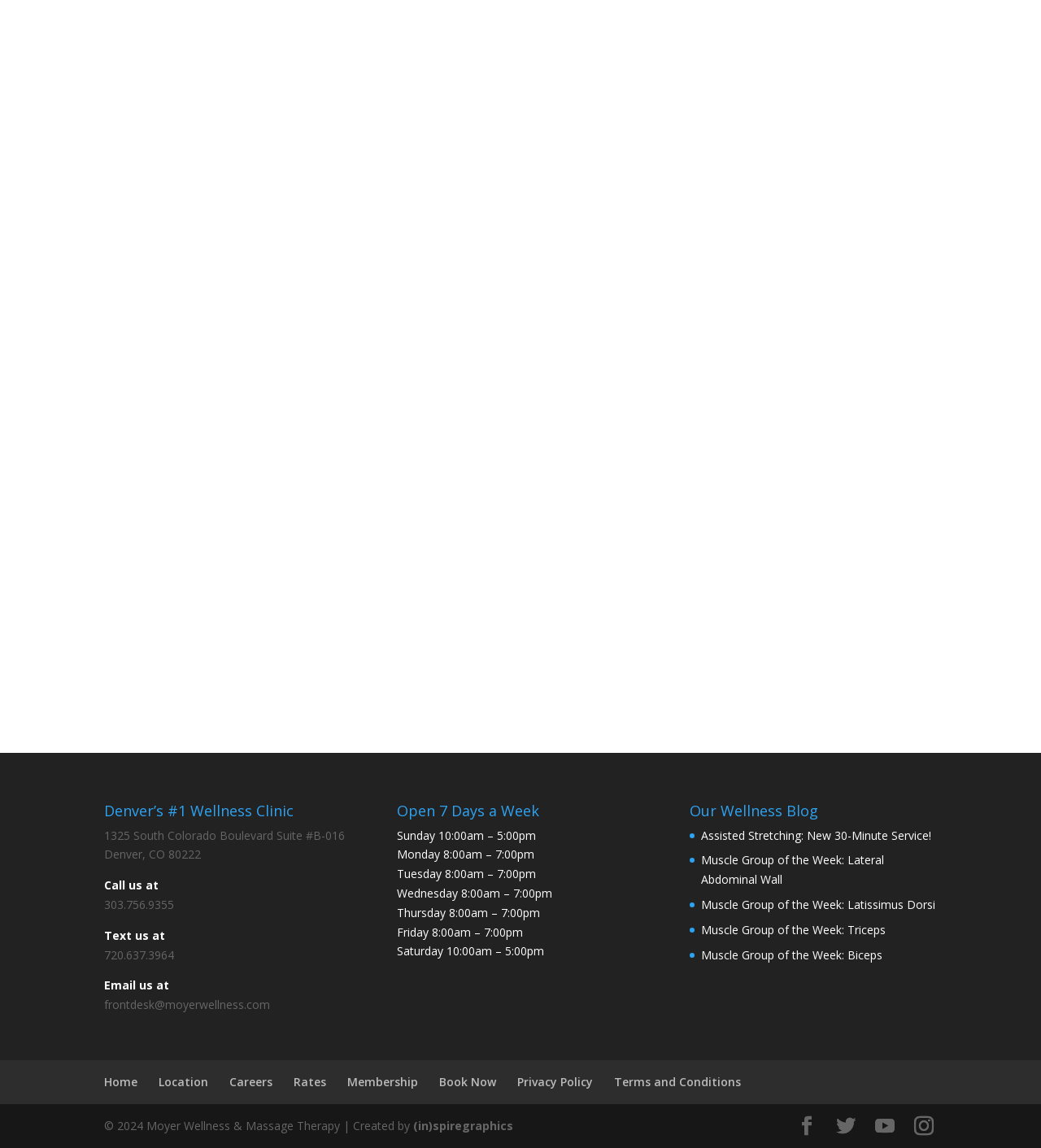Select the bounding box coordinates of the element I need to click to carry out the following instruction: "Join the Google Group".

None